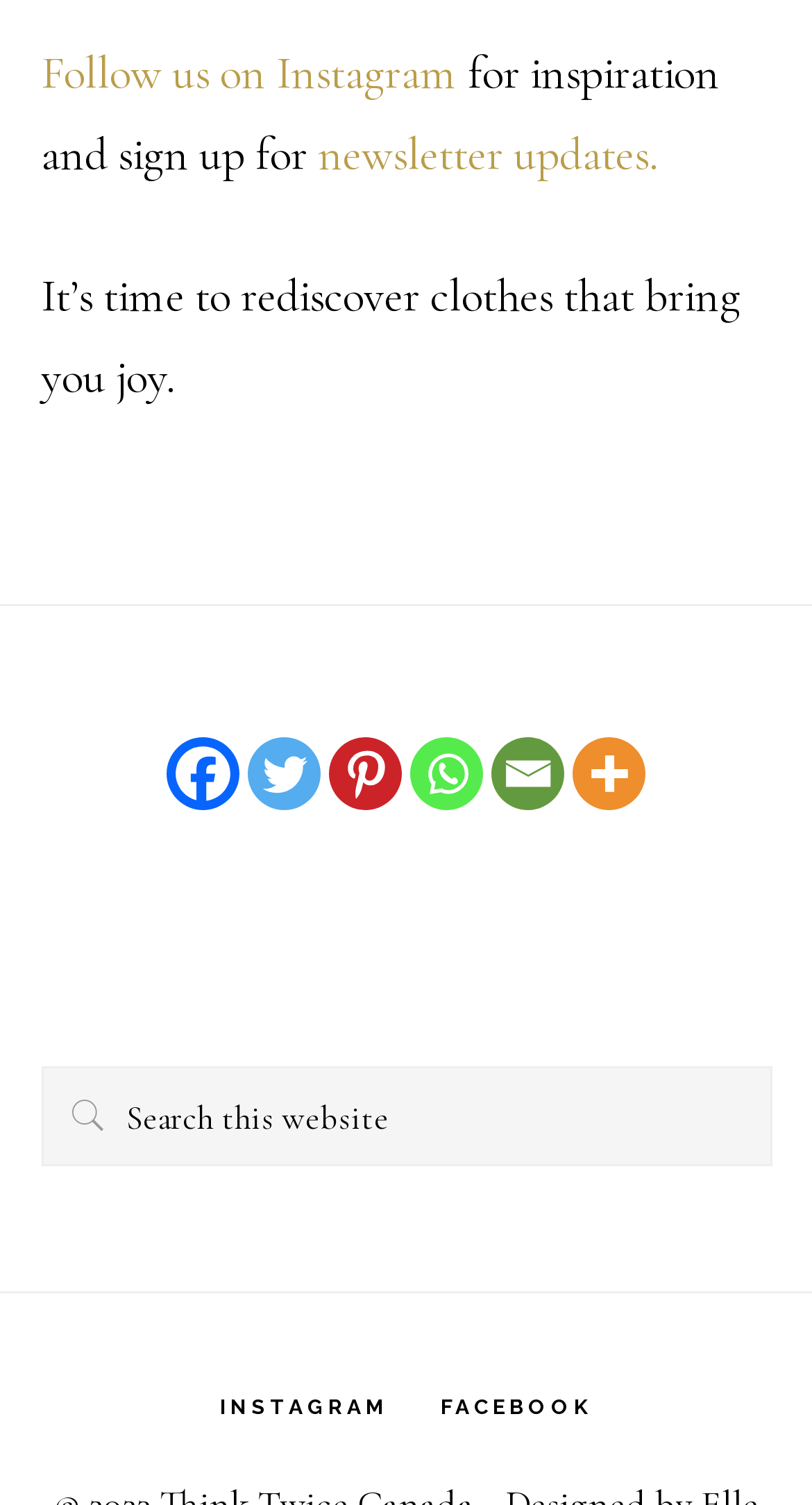Given the element description Follow us on Instagram, identify the bounding box coordinates for the UI element on the webpage screenshot. The format should be (top-left x, top-left y, bottom-right x, bottom-right y), with values between 0 and 1.

[0.05, 0.03, 0.563, 0.066]